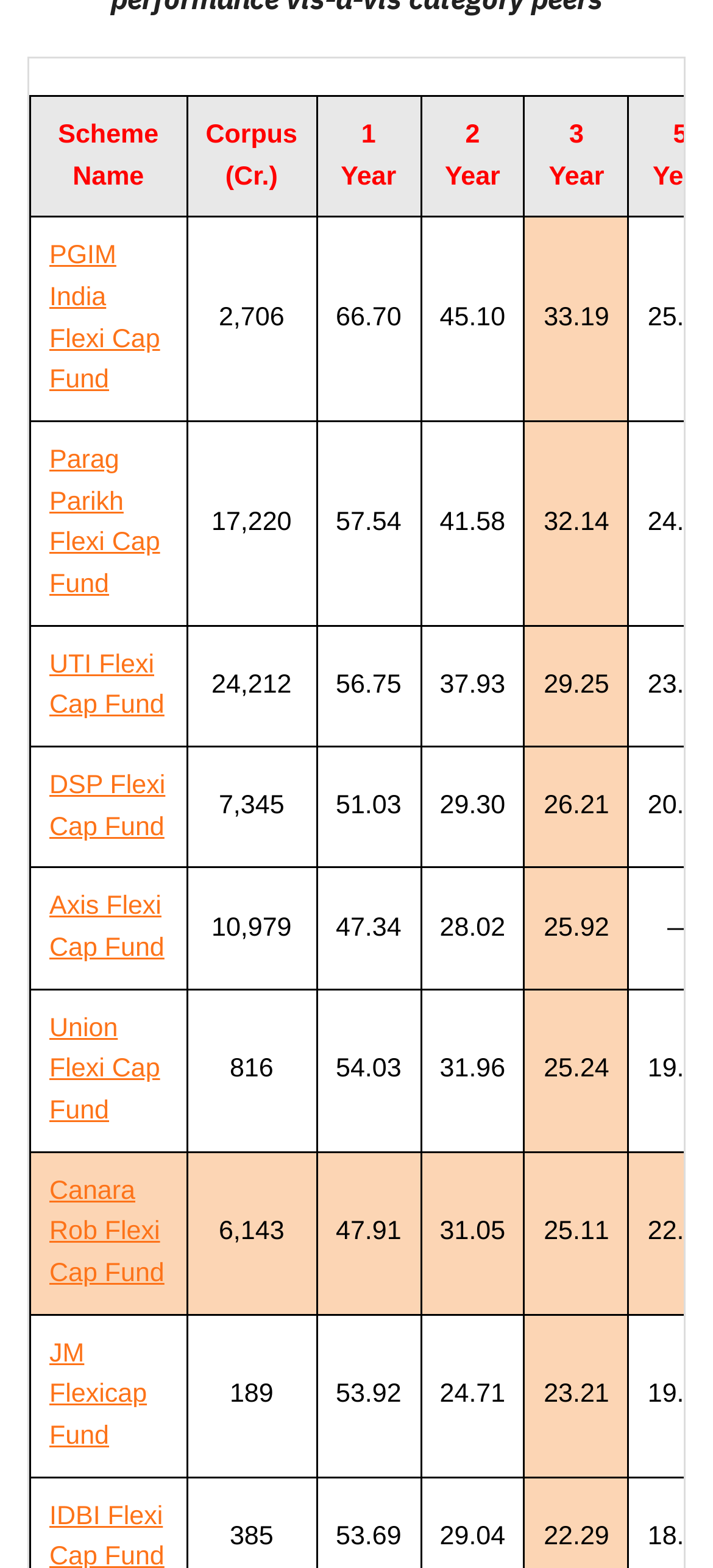Answer briefly with one word or phrase:
How many funds are listed on this webpage?

7